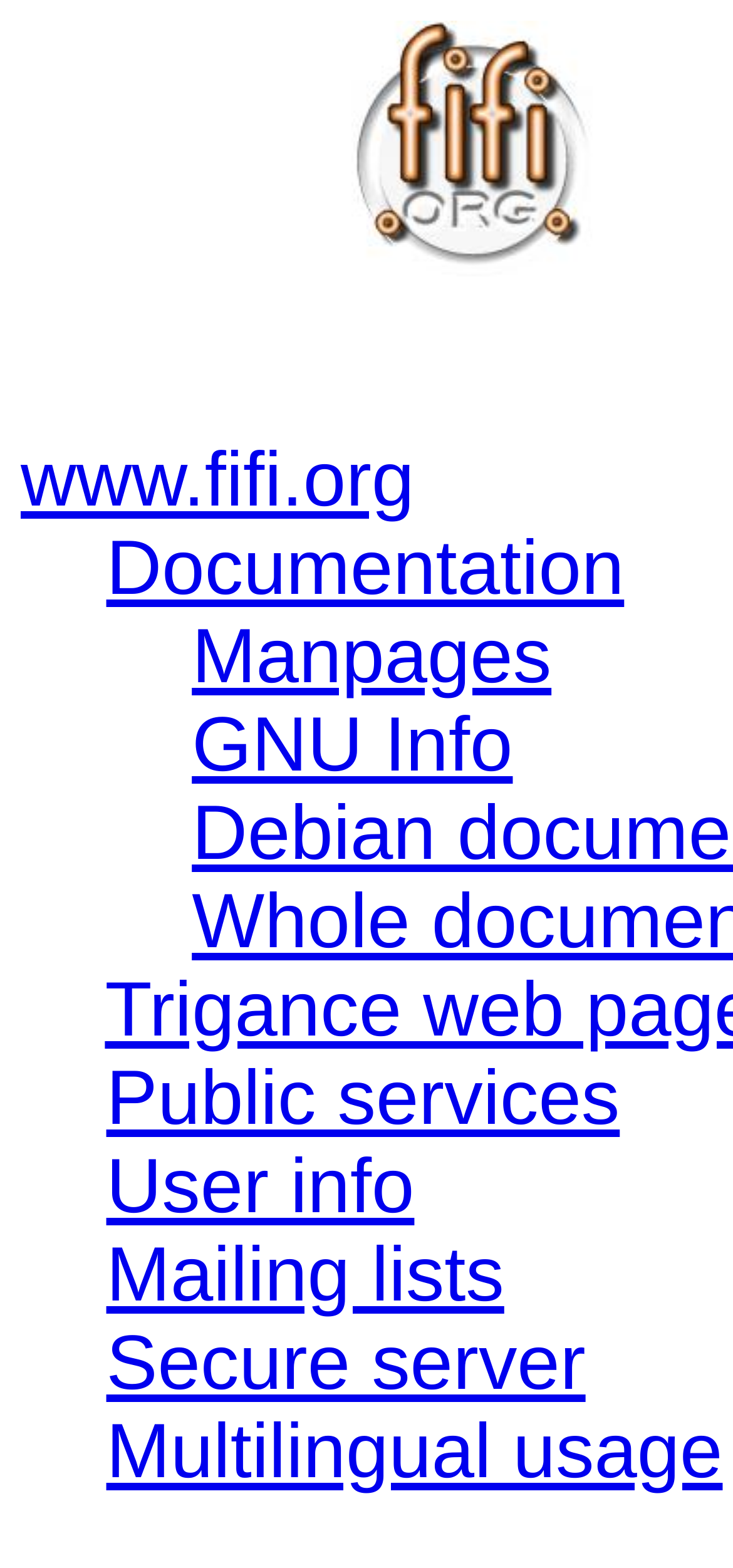What is the last link in the navigation menu?
By examining the image, provide a one-word or phrase answer.

Multilingual usage